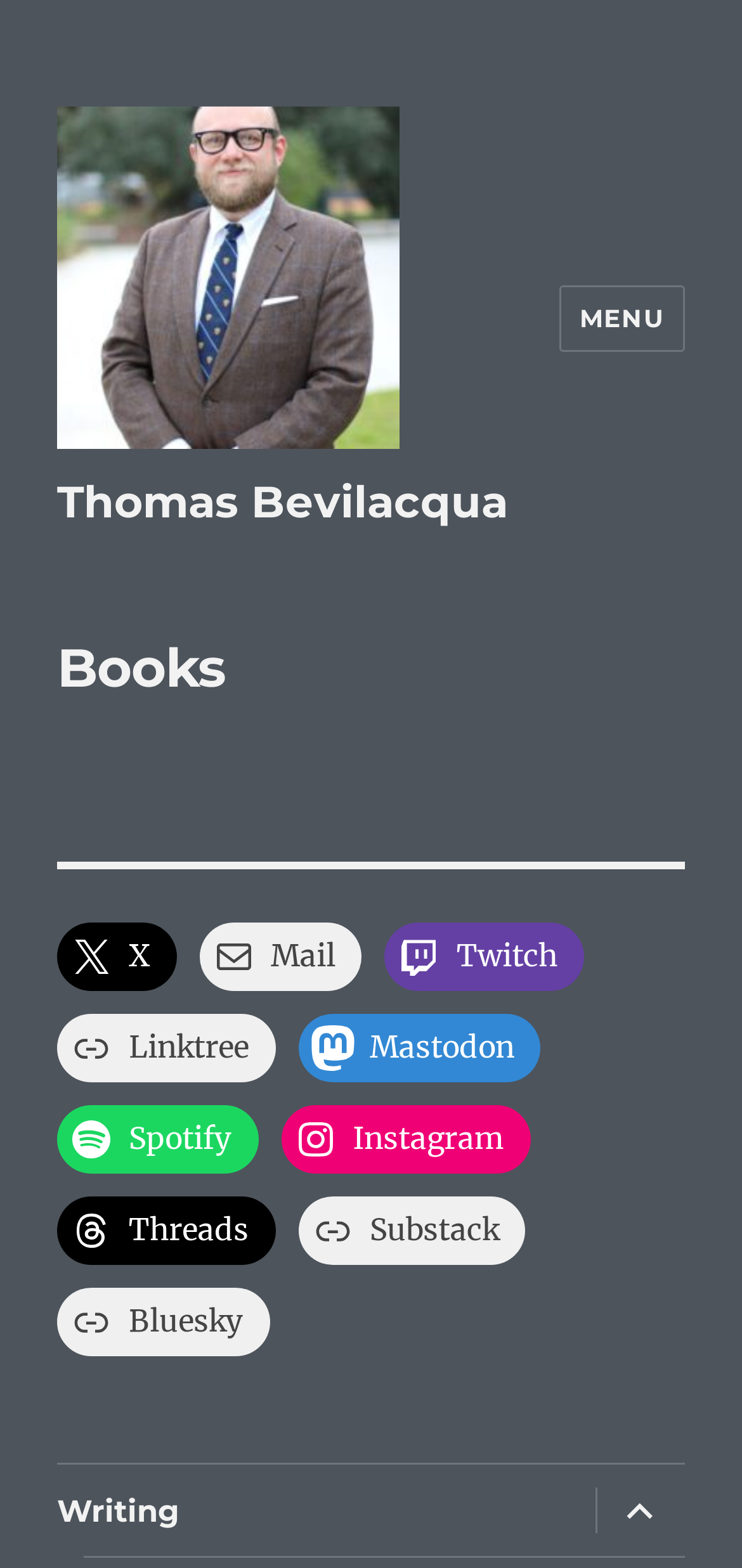Pinpoint the bounding box coordinates of the element to be clicked to execute the instruction: "open menu".

[0.753, 0.181, 0.923, 0.224]